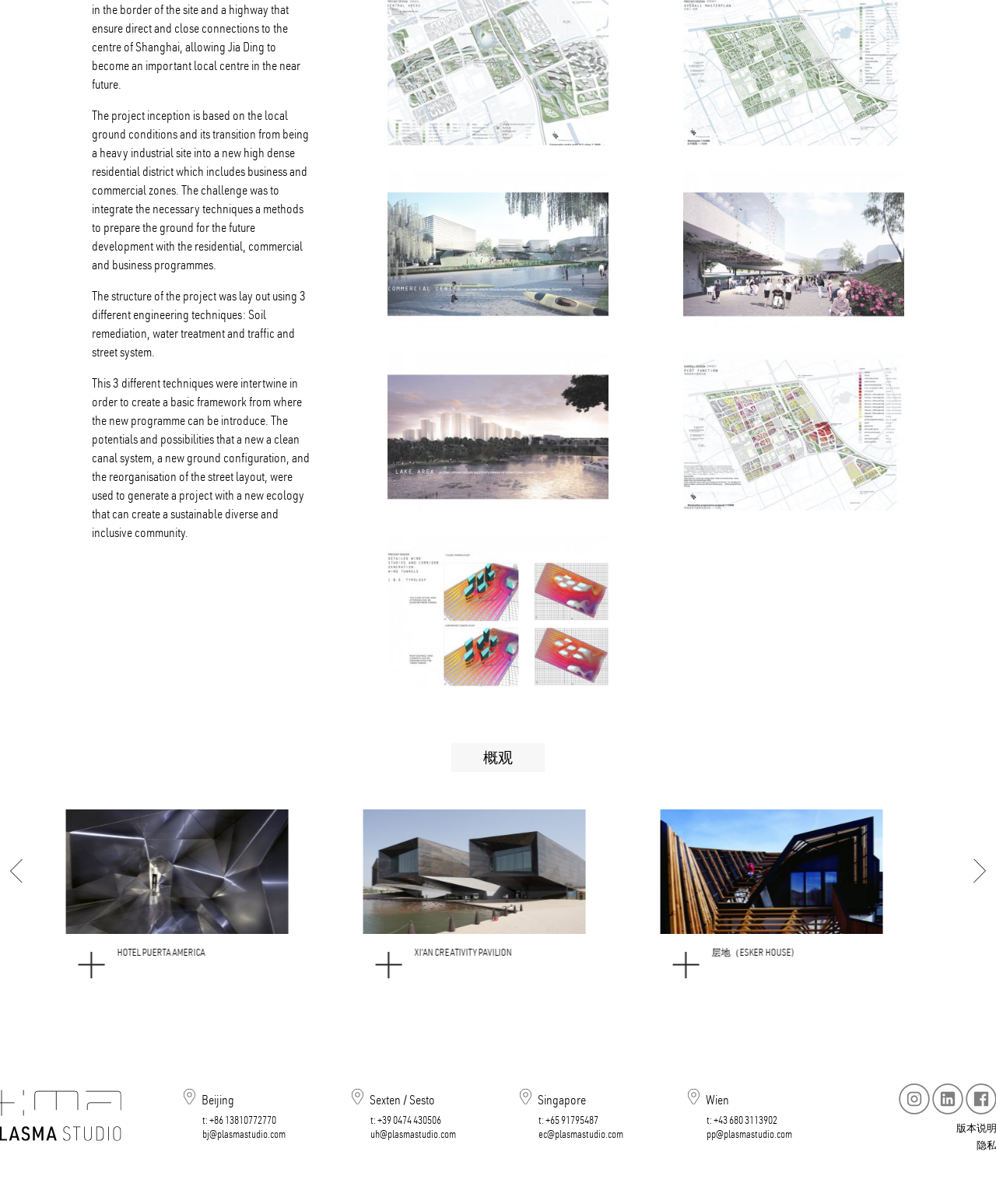Provide your answer in one word or a succinct phrase for the question: 
What is the project about?

Residential development